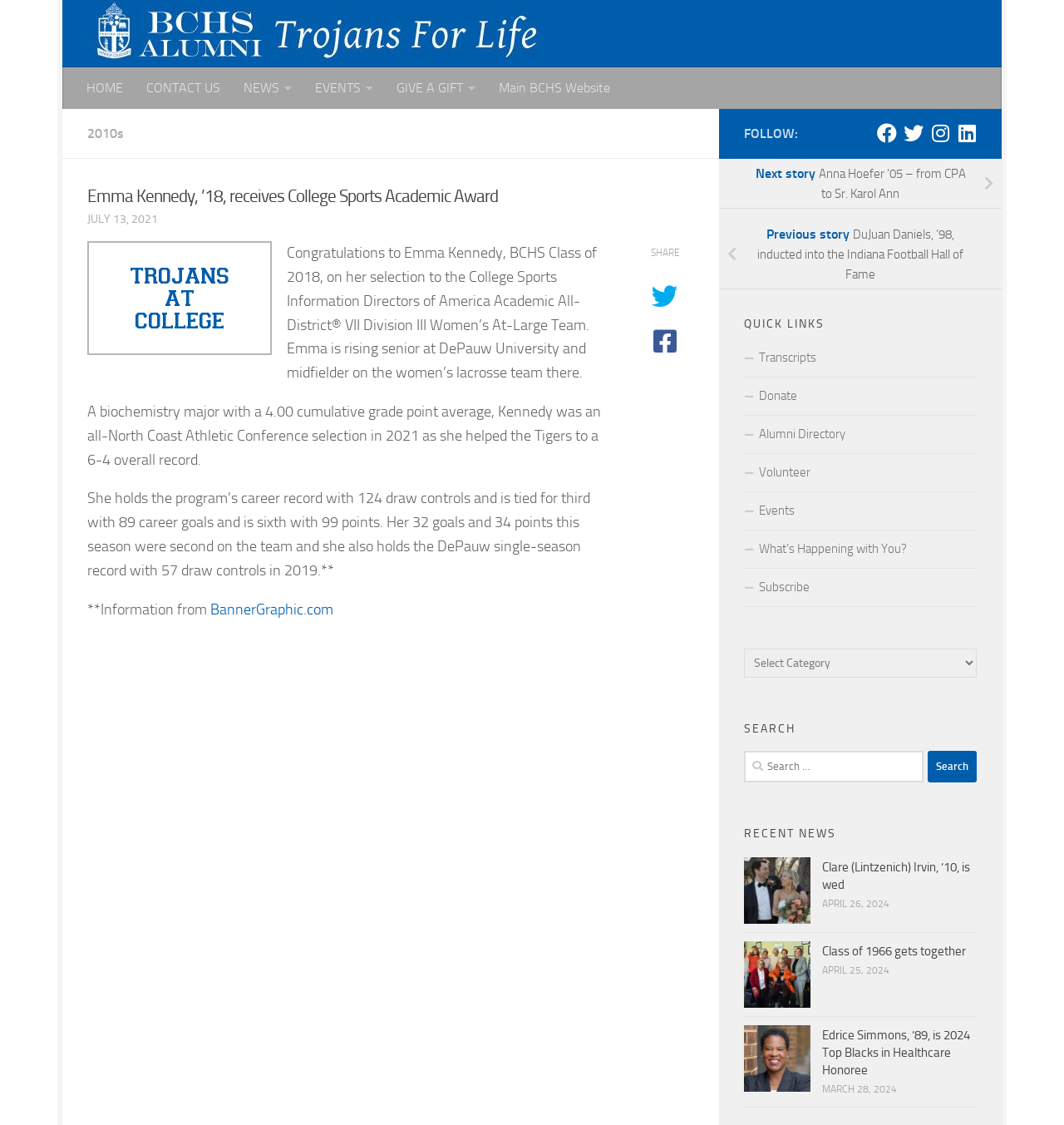What is the name of the award Emma Kennedy received?
Based on the visual content, answer with a single word or a brief phrase.

College Sports Information Directors of America Academic All-District VII Division III Women’s At-Large Team